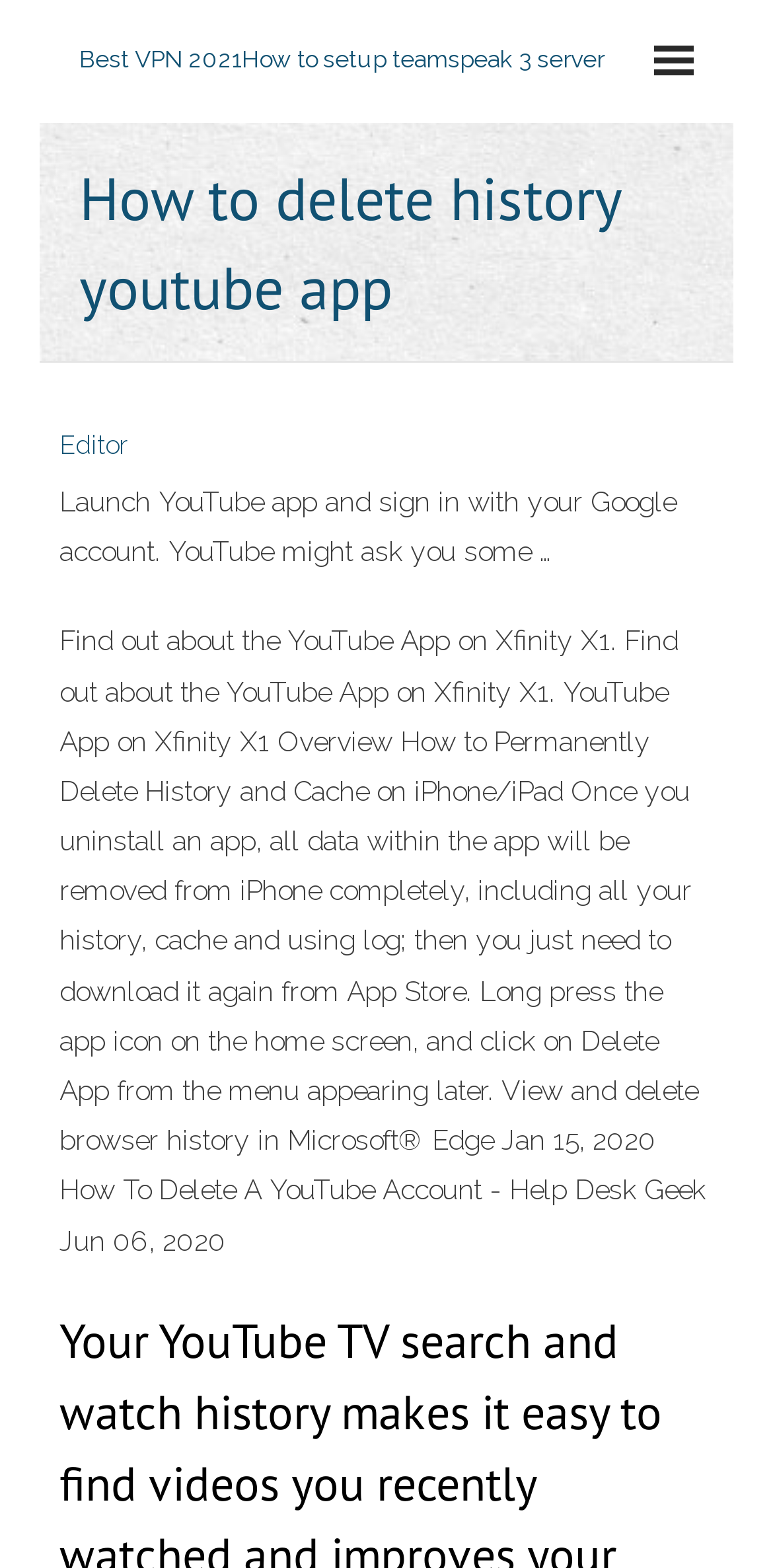Extract the main heading from the webpage content.

How to delete history youtube app